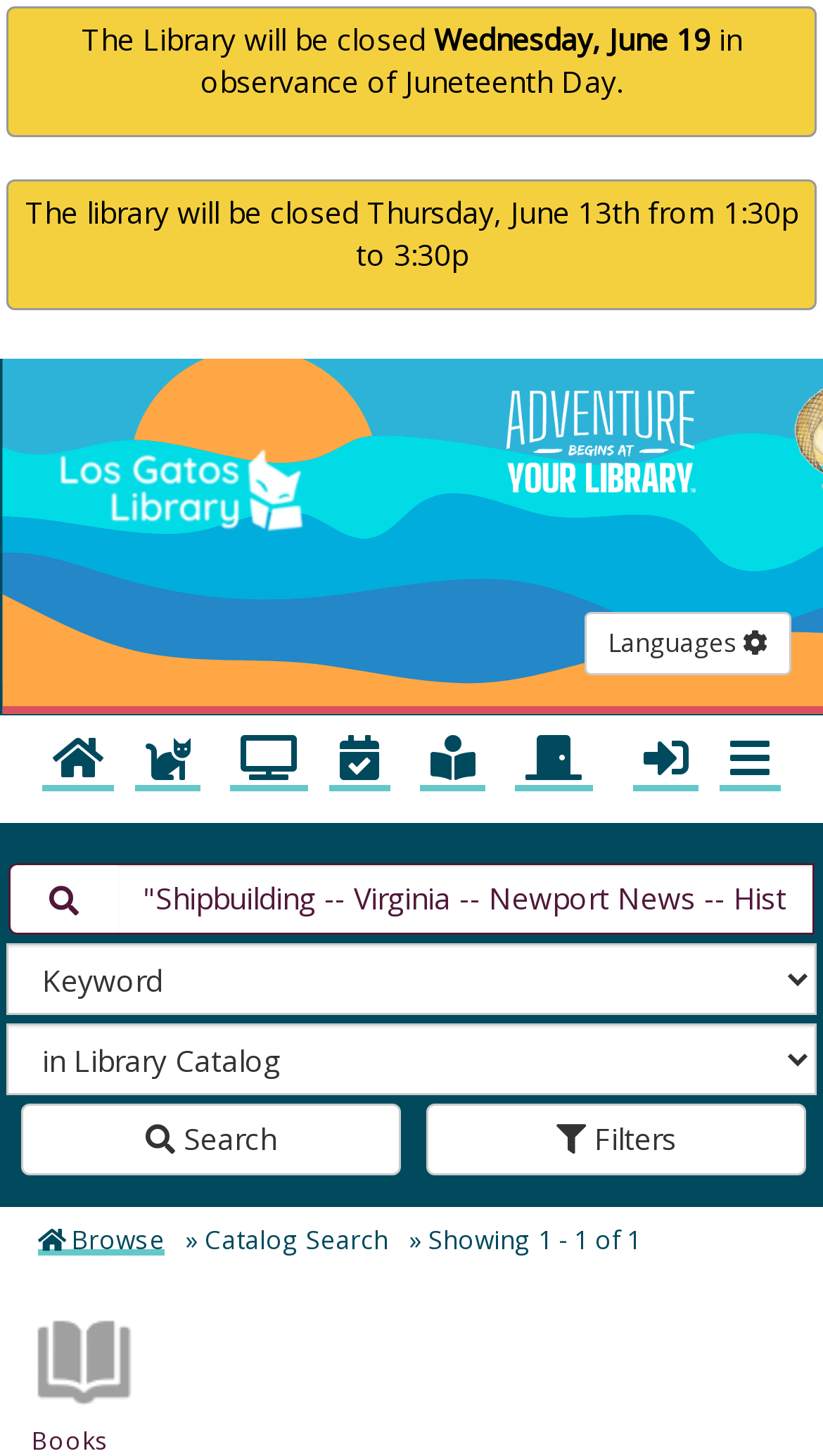Can you determine the bounding box coordinates of the area that needs to be clicked to fulfill the following instruction: "Change search index"?

[0.008, 0.647, 0.992, 0.696]